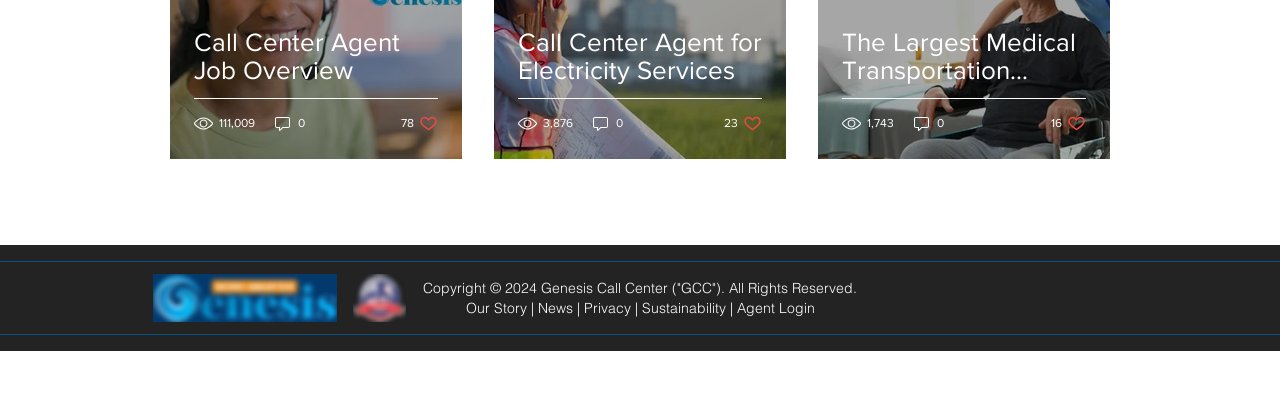Can you specify the bounding box coordinates for the region that should be clicked to fulfill this instruction: "View Call Center Agent Job Overview".

[0.152, 0.068, 0.342, 0.332]